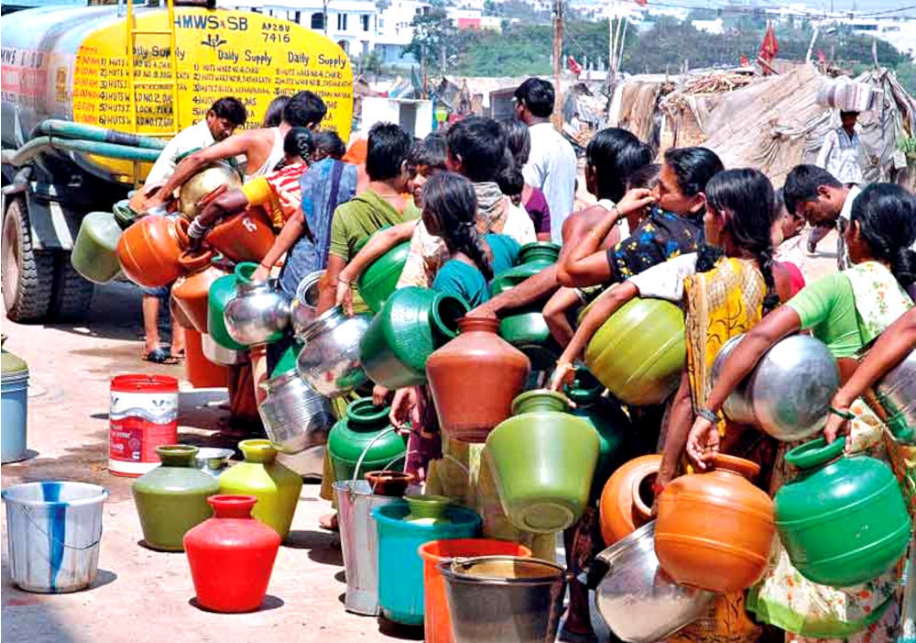What is the expression on the women's faces?
Utilize the information in the image to give a detailed answer to the question.

The women's expressions reflect their determination and resilience as they carry multiple pots and containers of water on their shoulders, illustrating the struggle faced by communities where groundwater is scarce.